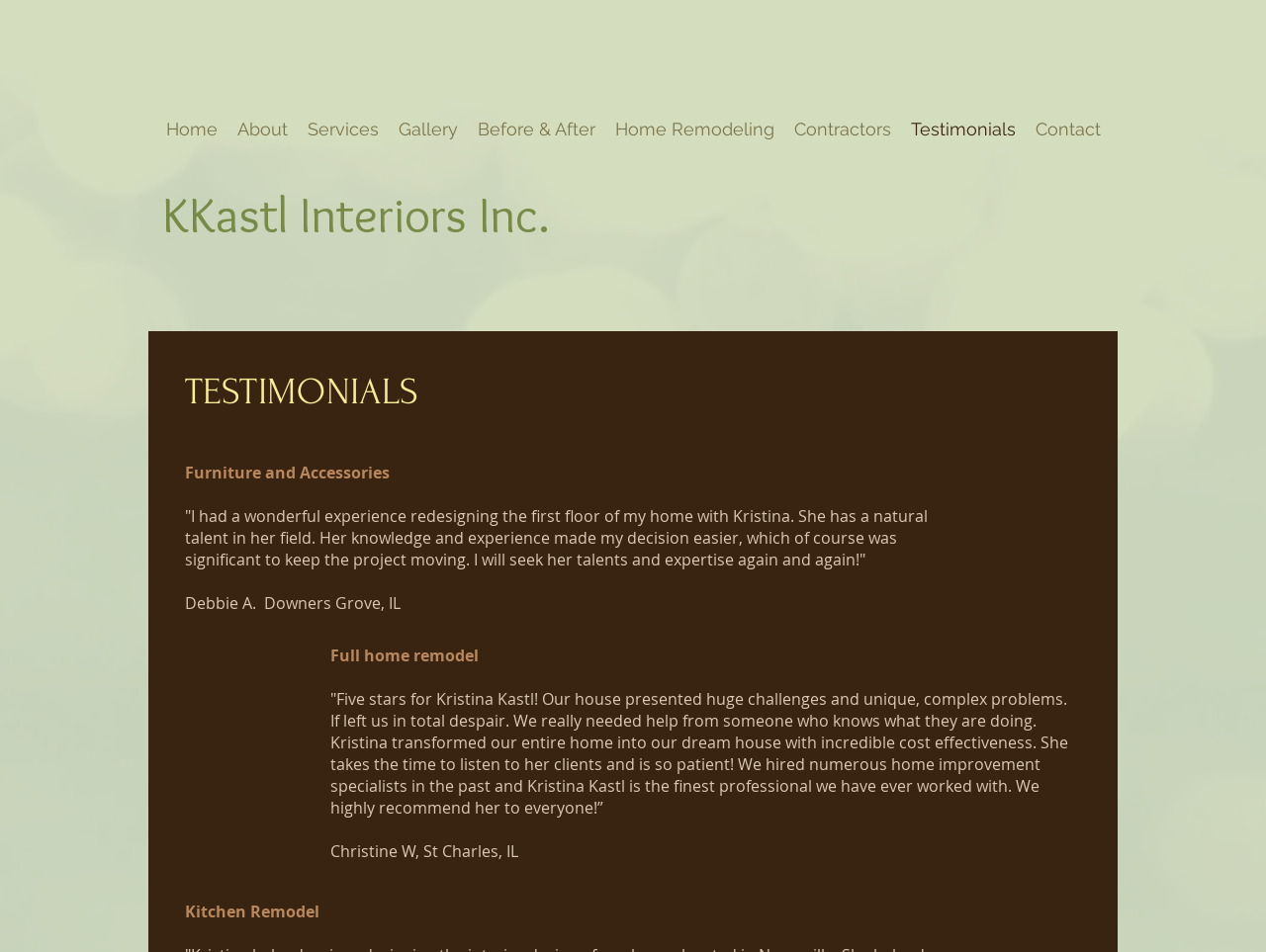Please locate the bounding box coordinates of the element that should be clicked to achieve the given instruction: "Click on KKastl Interiors Inc.".

[0.128, 0.193, 0.434, 0.255]